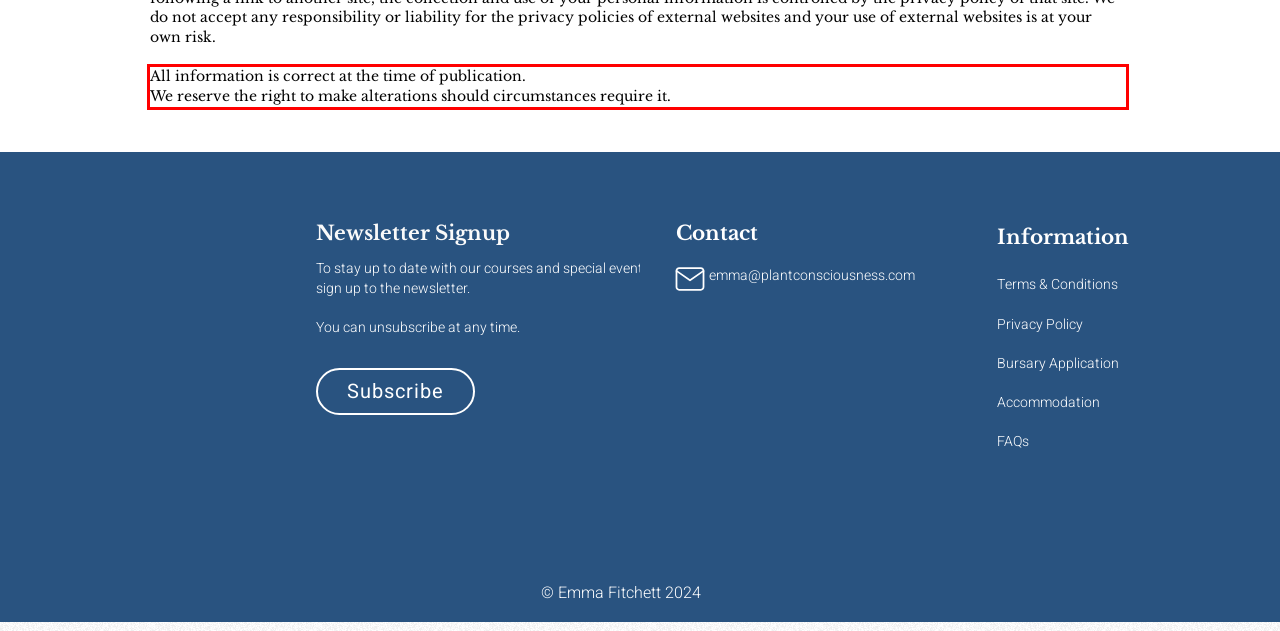Using the provided webpage screenshot, identify and read the text within the red rectangle bounding box.

All information is correct at the time of publication. We reserve the right to make alterations should circumstances require it.